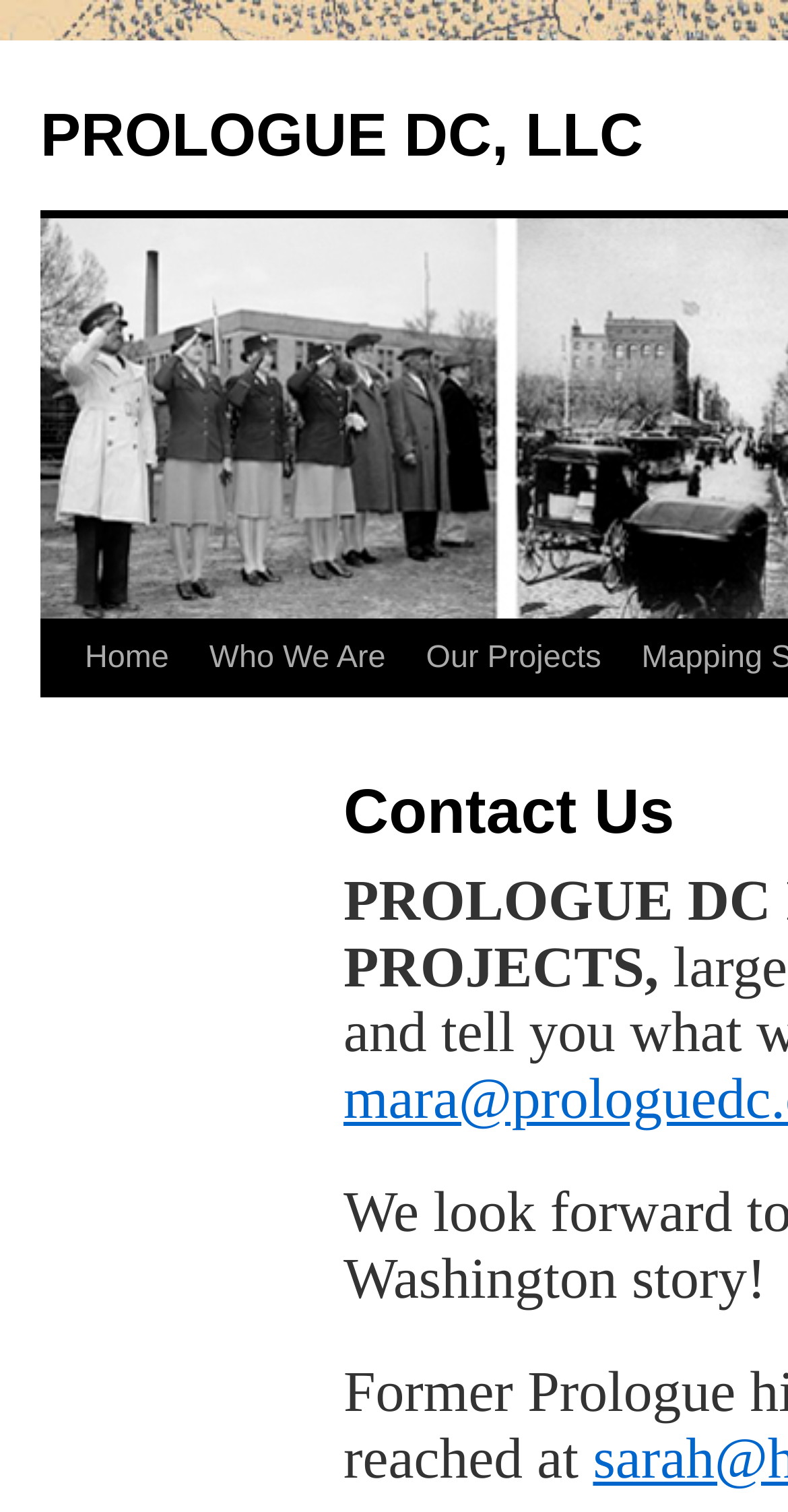Extract the bounding box for the UI element that matches this description: "Our Projects".

[0.46, 0.41, 0.697, 0.512]